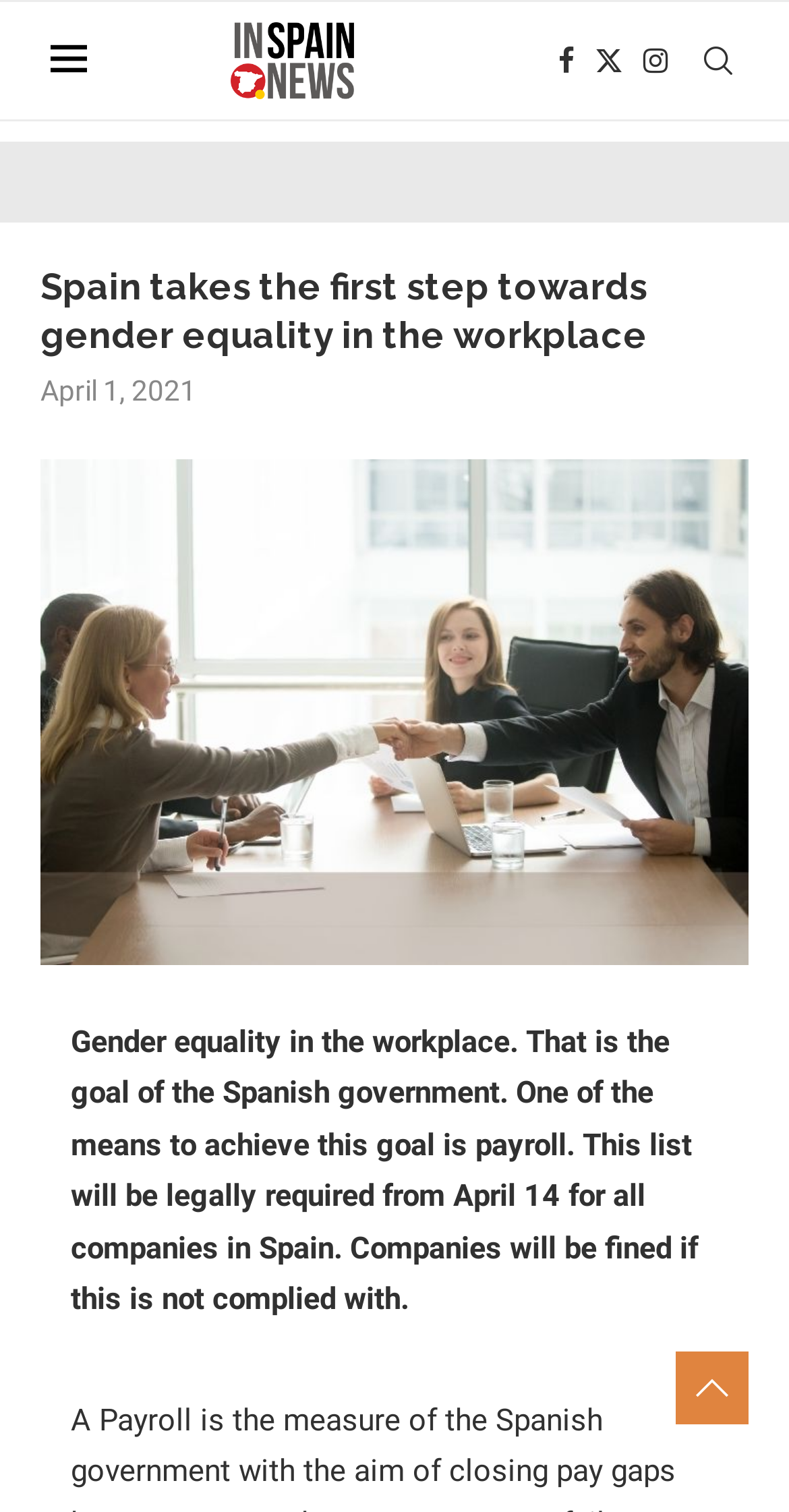Give a one-word or one-phrase response to the question: 
What social media platforms are available?

Facebook, Twitter, Instagram